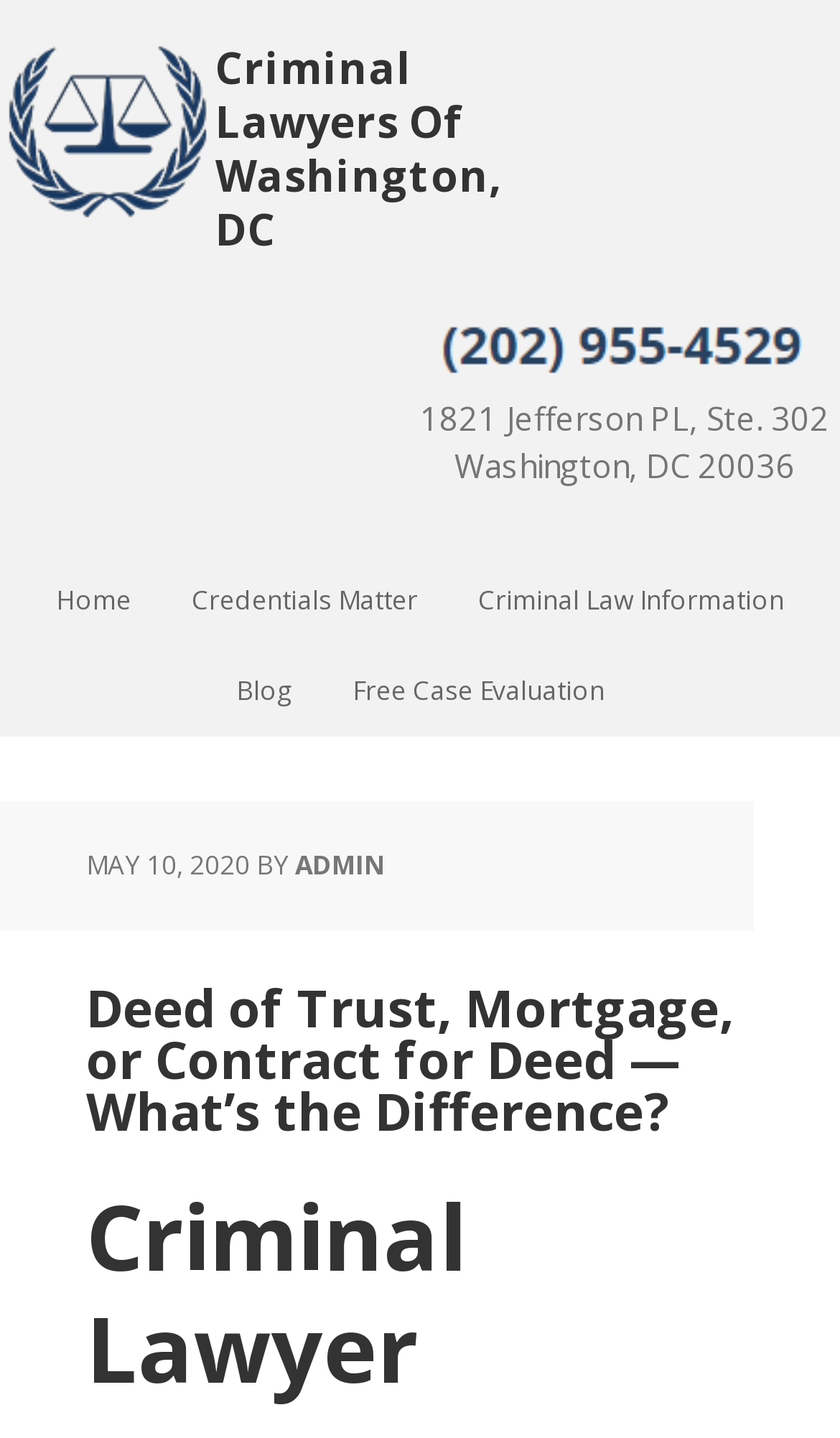Please answer the following question using a single word or phrase: 
How many navigation links are there?

5